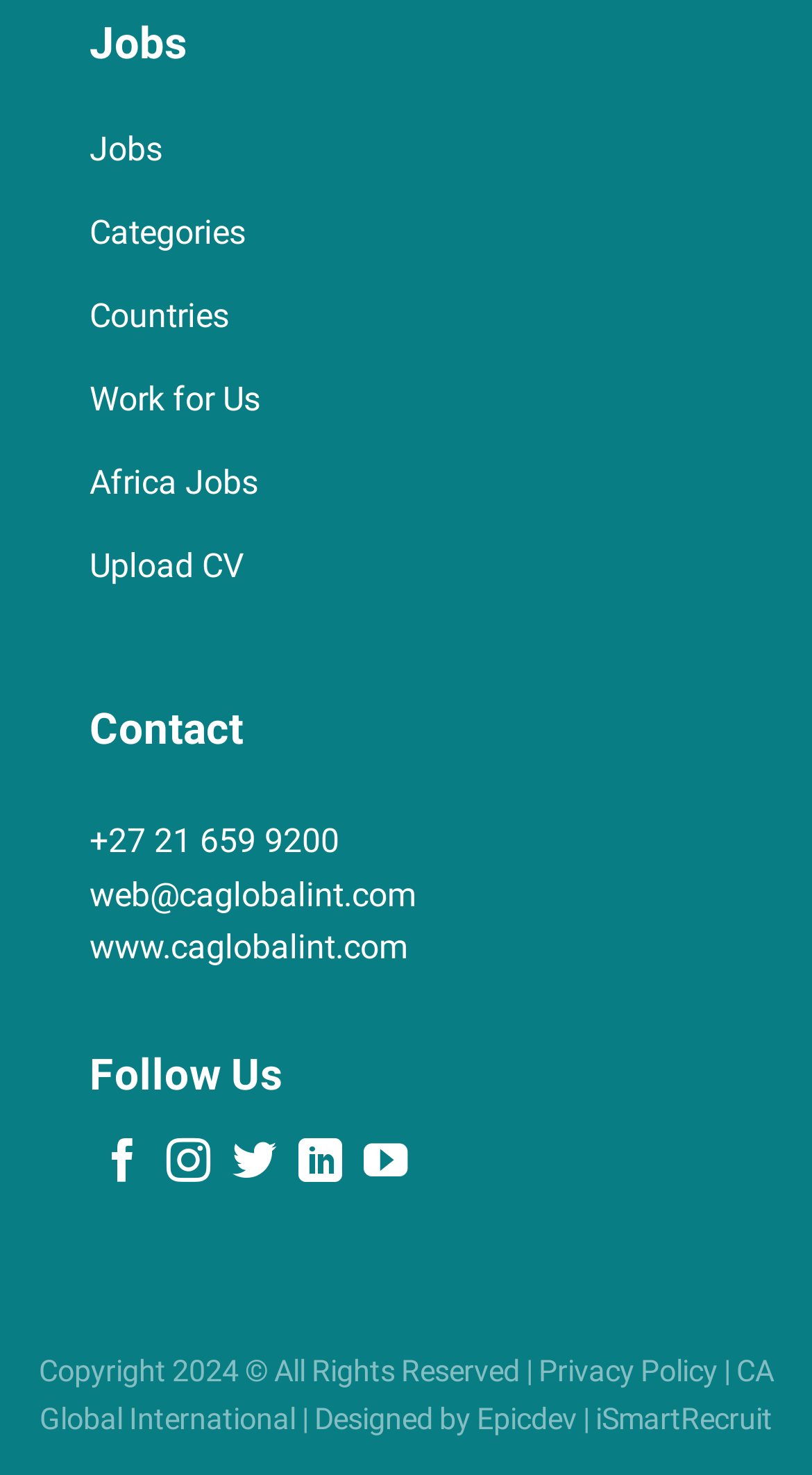What is the year of copyright?
With the help of the image, please provide a detailed response to the question.

I found the copyright information at the bottom of the page, which is 'Copyright 2024 © All Rights Reserved |'. The year of copyright is 2024.